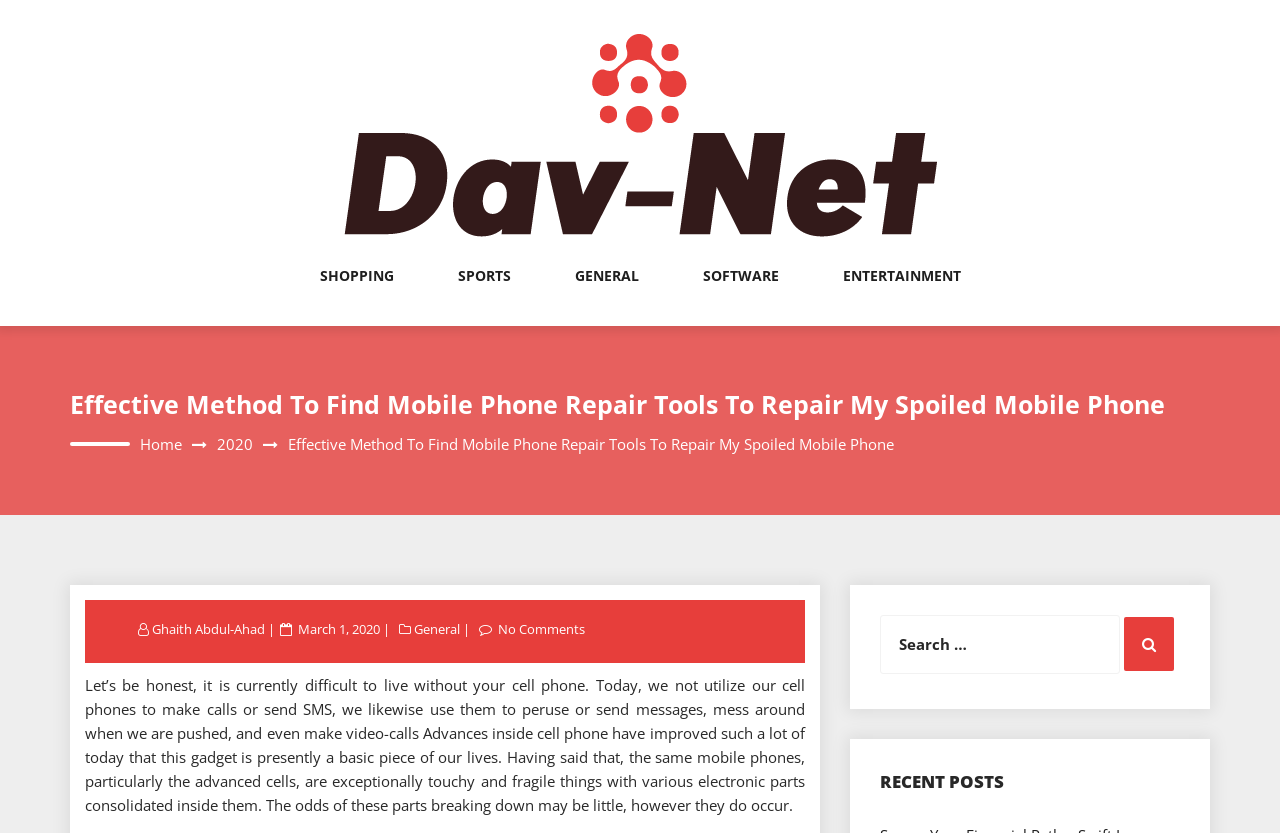Specify the bounding box coordinates of the area to click in order to follow the given instruction: "Search for something."

[0.688, 0.738, 0.875, 0.81]